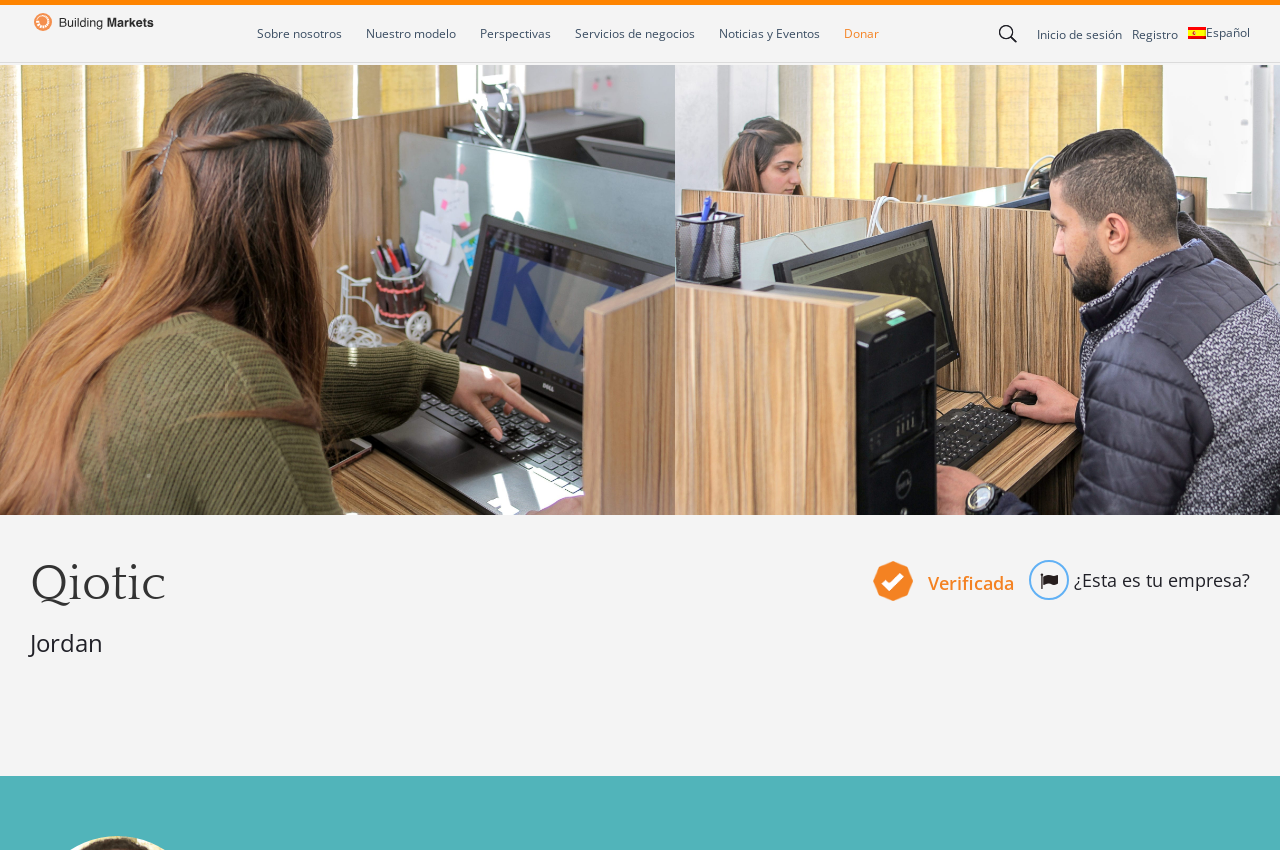Pinpoint the bounding box coordinates of the area that should be clicked to complete the following instruction: "switch to Spanish". The coordinates must be given as four float numbers between 0 and 1, i.e., [left, top, right, bottom].

[0.928, 0.029, 0.977, 0.048]